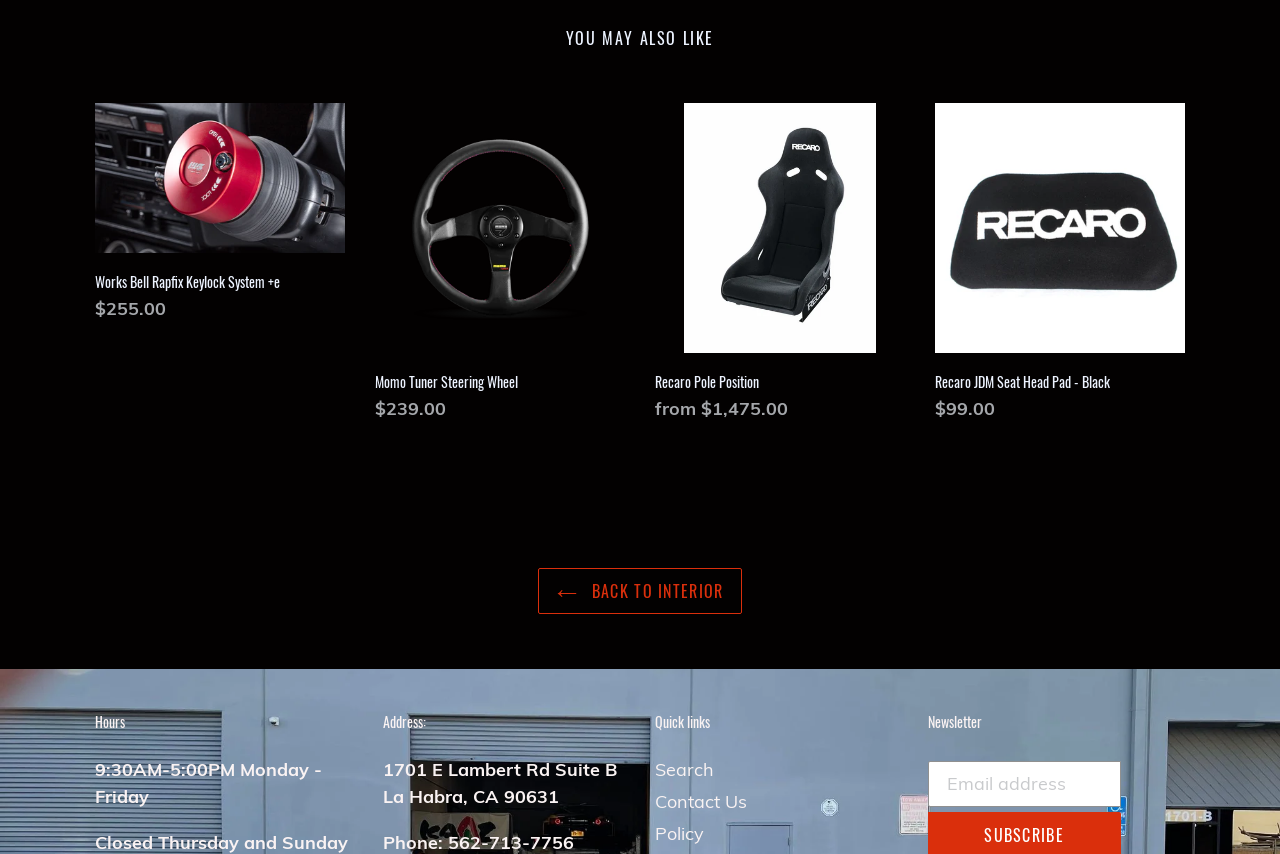Please identify the bounding box coordinates of where to click in order to follow the instruction: "Click on 'Works Bell Rapfix Keylock System +e'".

[0.074, 0.121, 0.27, 0.387]